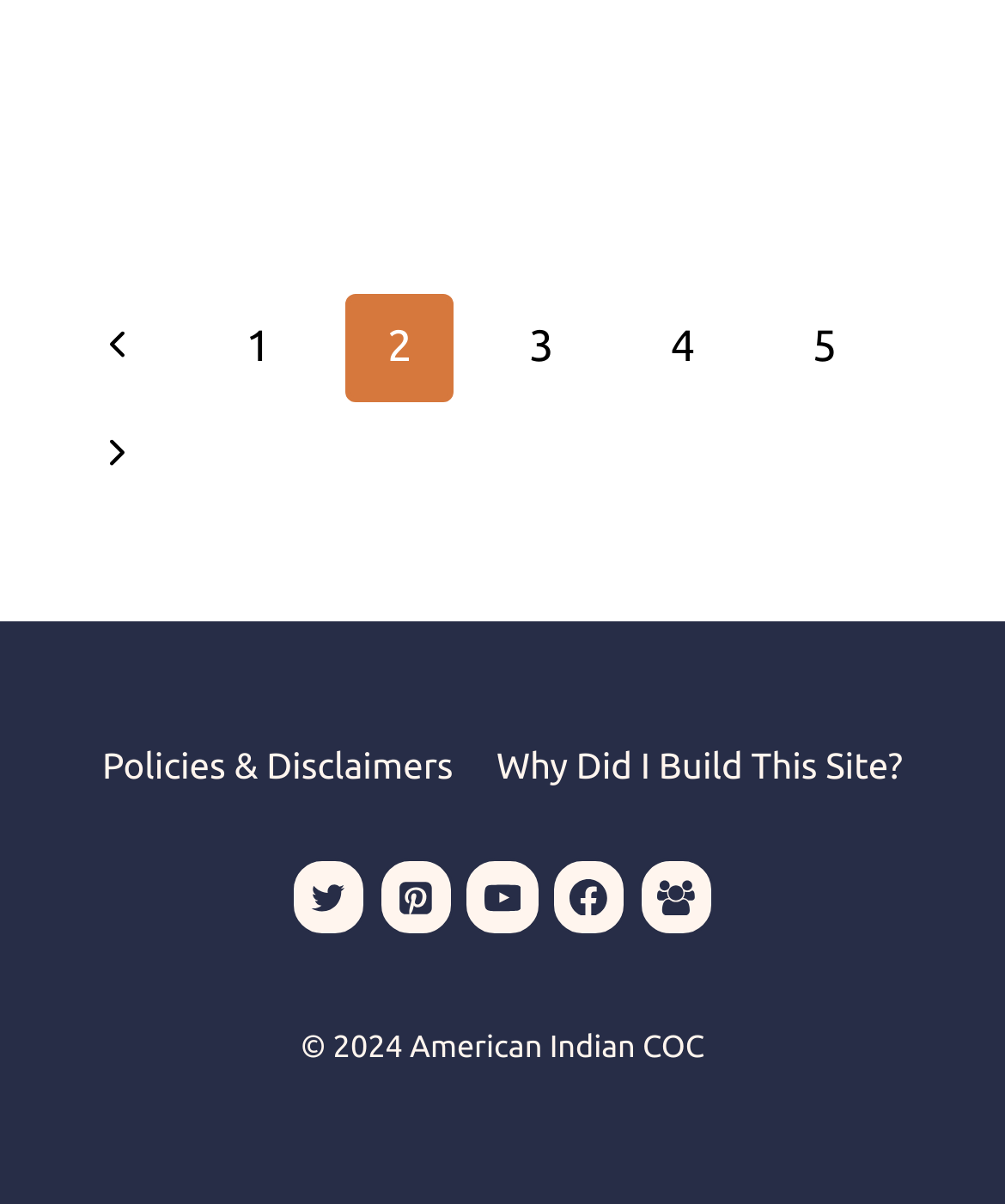Highlight the bounding box coordinates of the element you need to click to perform the following instruction: "follow on Twitter."

[0.29, 0.714, 0.365, 0.777]